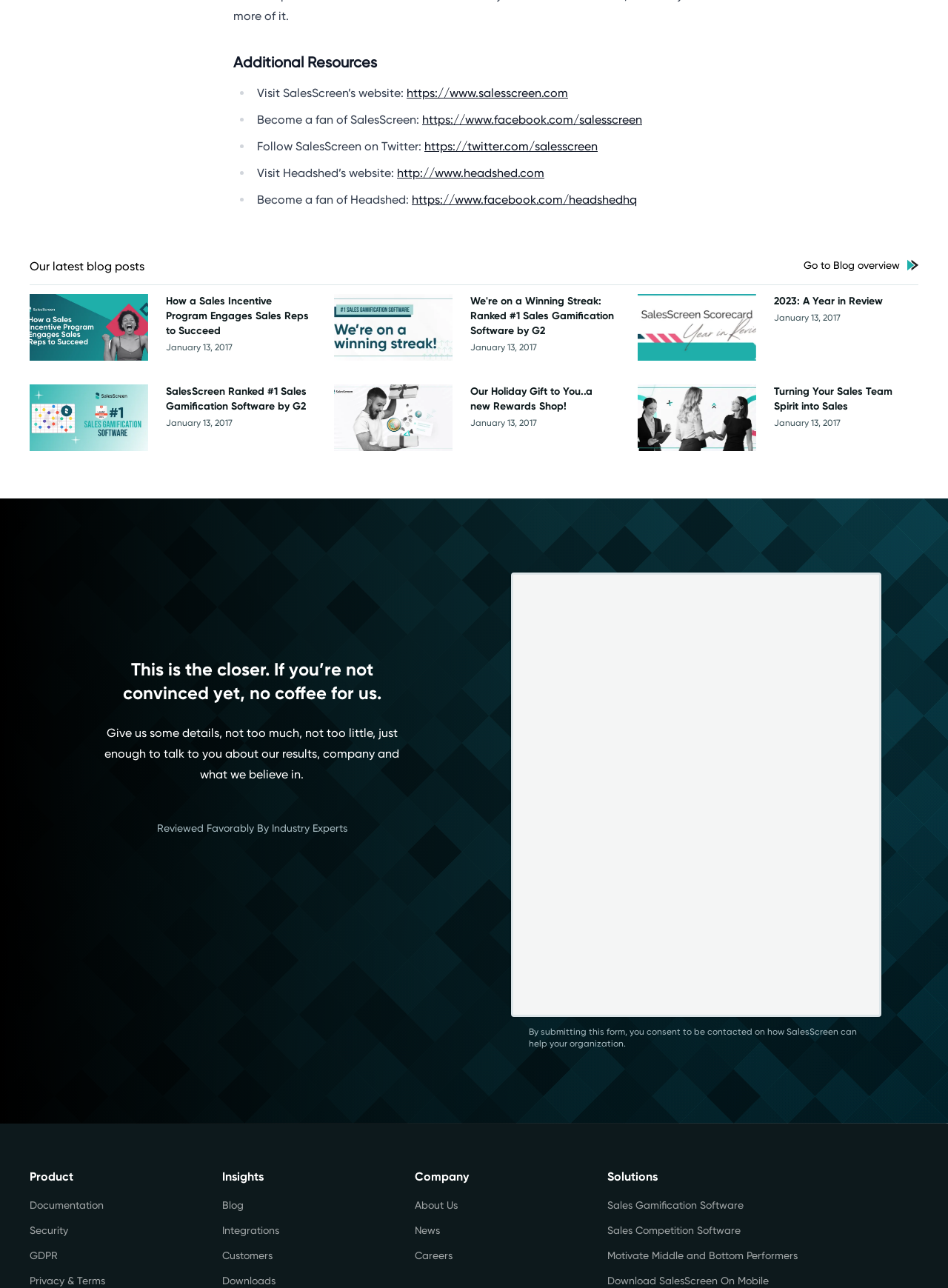Locate the bounding box coordinates of the element that needs to be clicked to carry out the instruction: "Check the company news". The coordinates should be given as four float numbers ranging from 0 to 1, i.e., [left, top, right, bottom].

[0.437, 0.949, 0.641, 0.961]